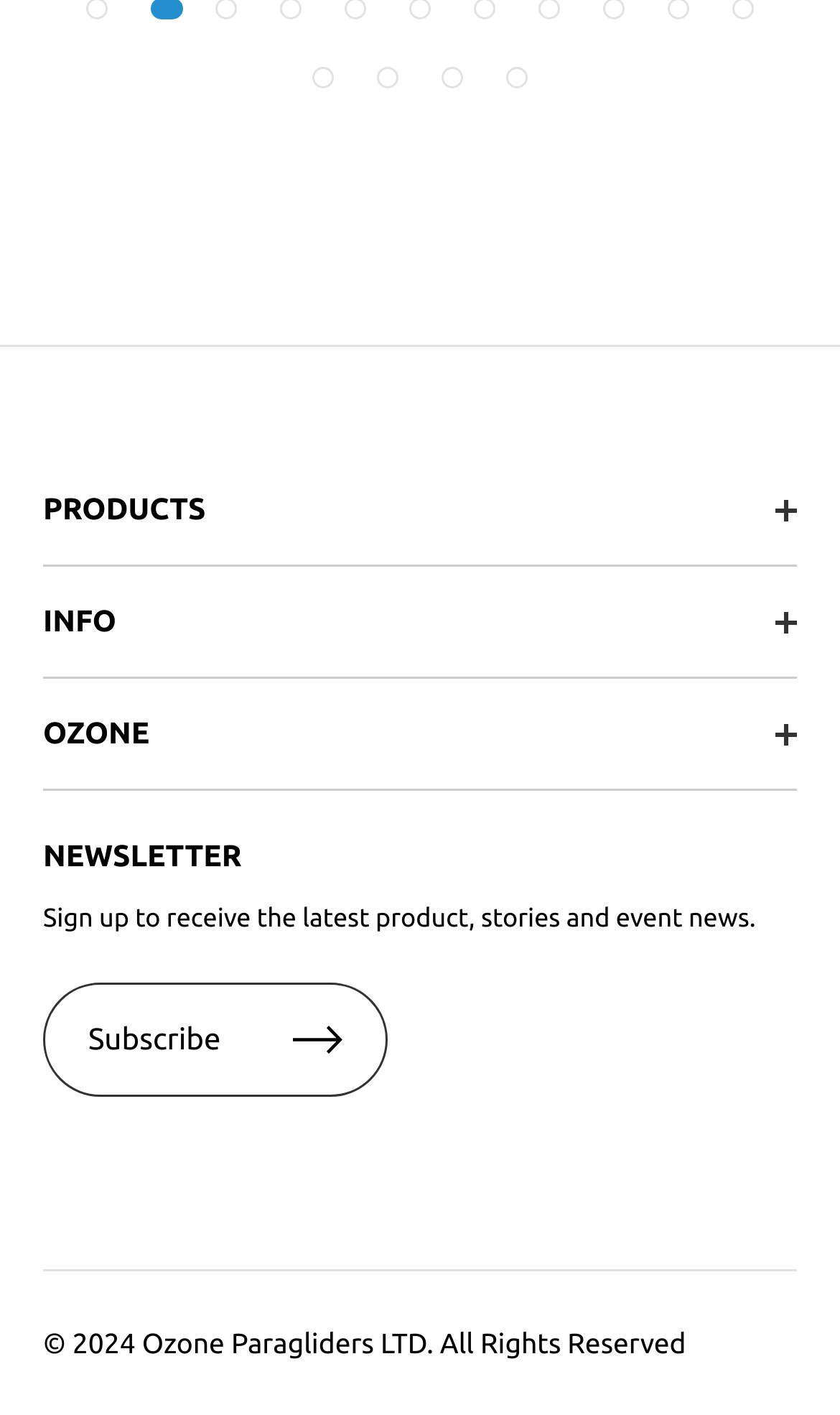Predict the bounding box of the UI element that fits this description: "Sign Up Now".

None